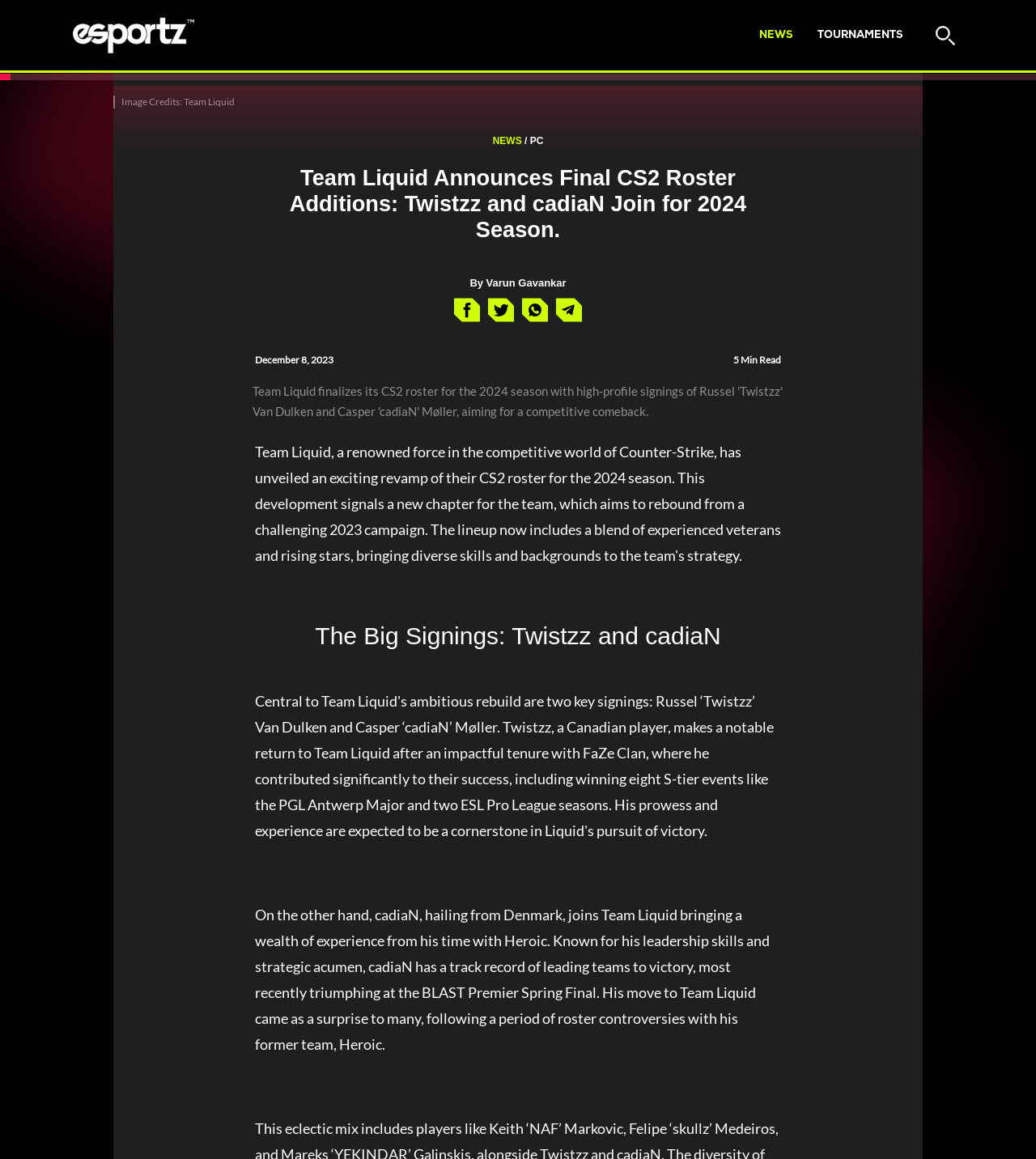Determine the bounding box coordinates of the clickable element to achieve the following action: 'Click on Home'. Provide the coordinates as four float values between 0 and 1, formatted as [left, top, right, bottom].

None